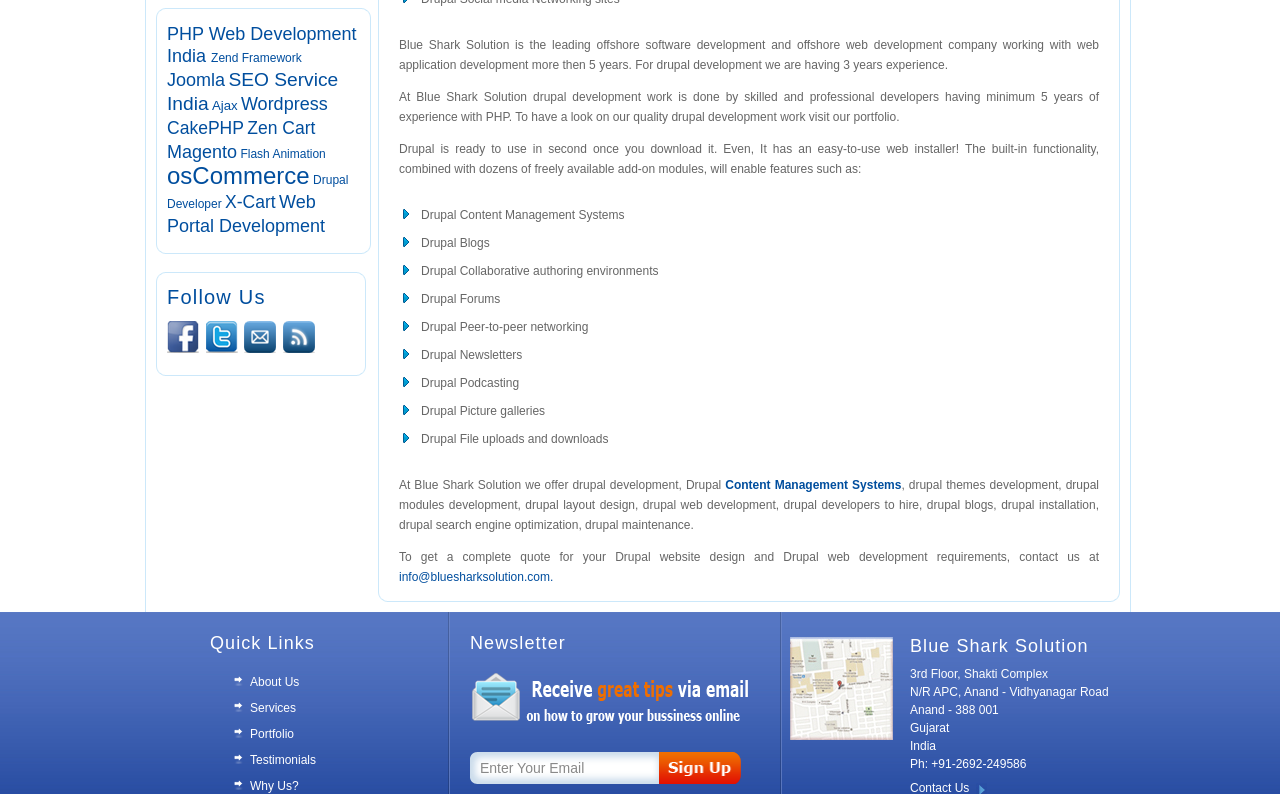For the element described, predict the bounding box coordinates as (top-left x, top-left y, bottom-right x, bottom-right y). All values should be between 0 and 1. Element description: parent_node: Follow Us title="Facebook"

[0.13, 0.431, 0.155, 0.448]